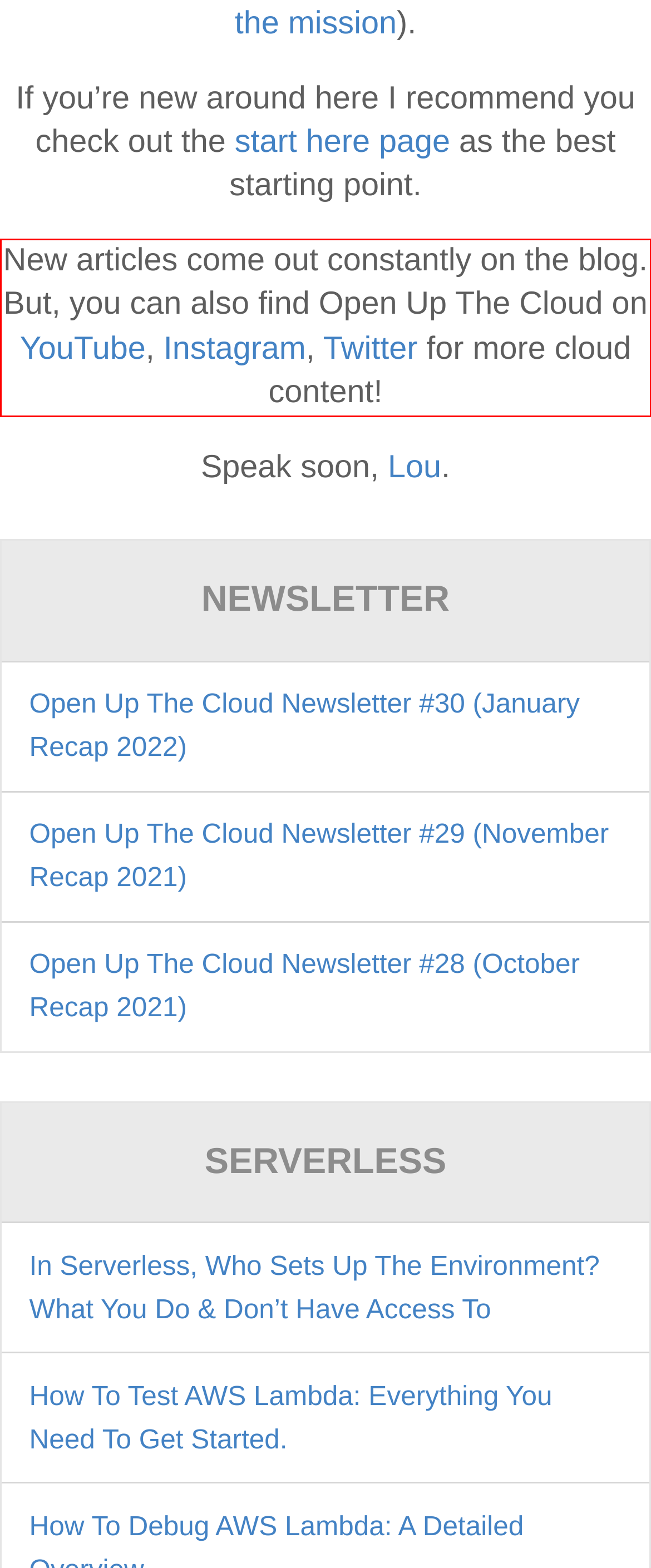Within the screenshot of the webpage, locate the red bounding box and use OCR to identify and provide the text content inside it.

New articles come out constantly on the blog. But, you can also find Open Up The Cloud on YouTube, Instagram, Twitter for more cloud content!